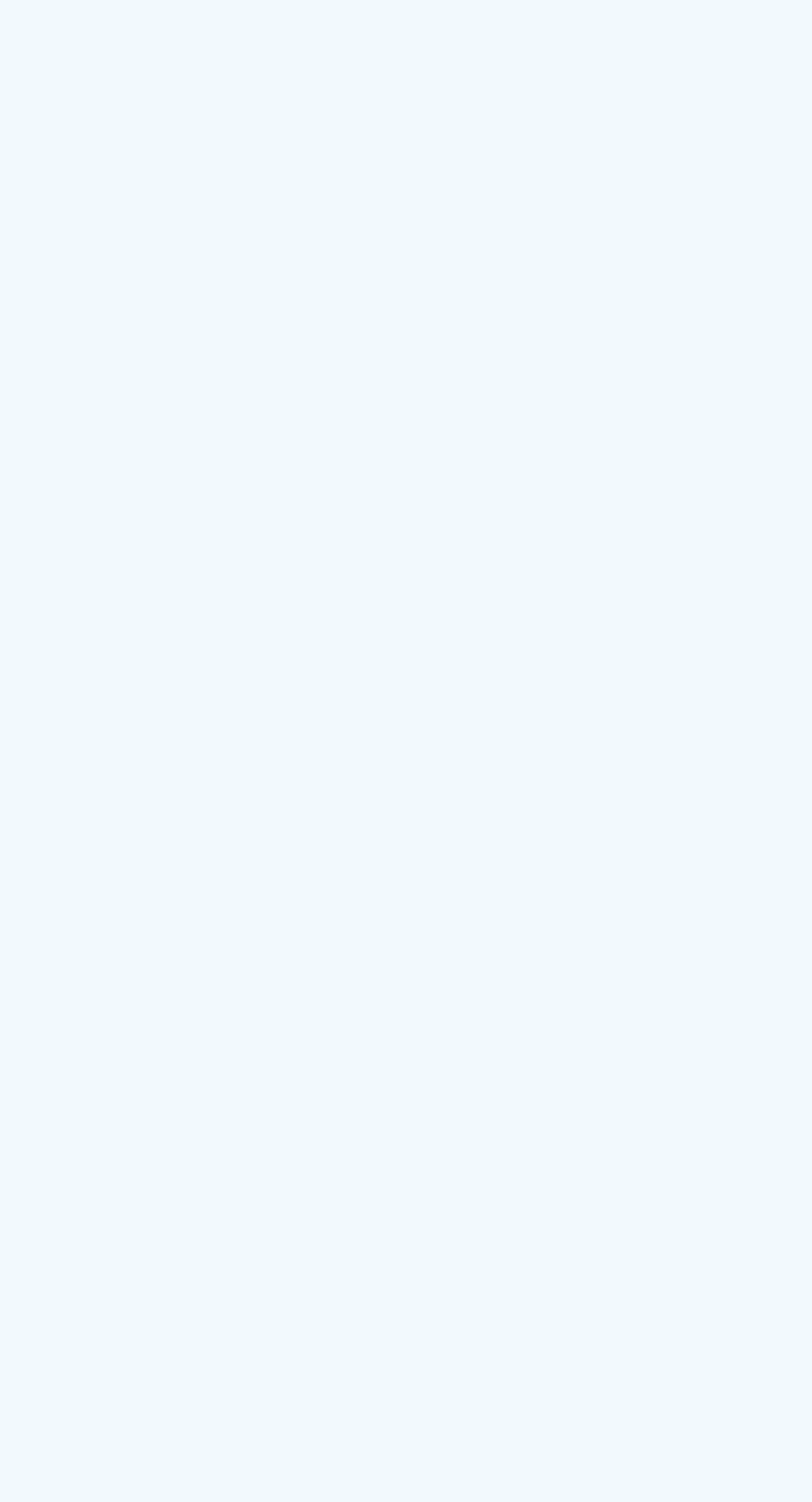Find the bounding box coordinates of the area that needs to be clicked in order to achieve the following instruction: "Check out Phishing Websites Takedown". The coordinates should be specified as four float numbers between 0 and 1, i.e., [left, top, right, bottom].

[0.092, 0.696, 0.908, 0.726]